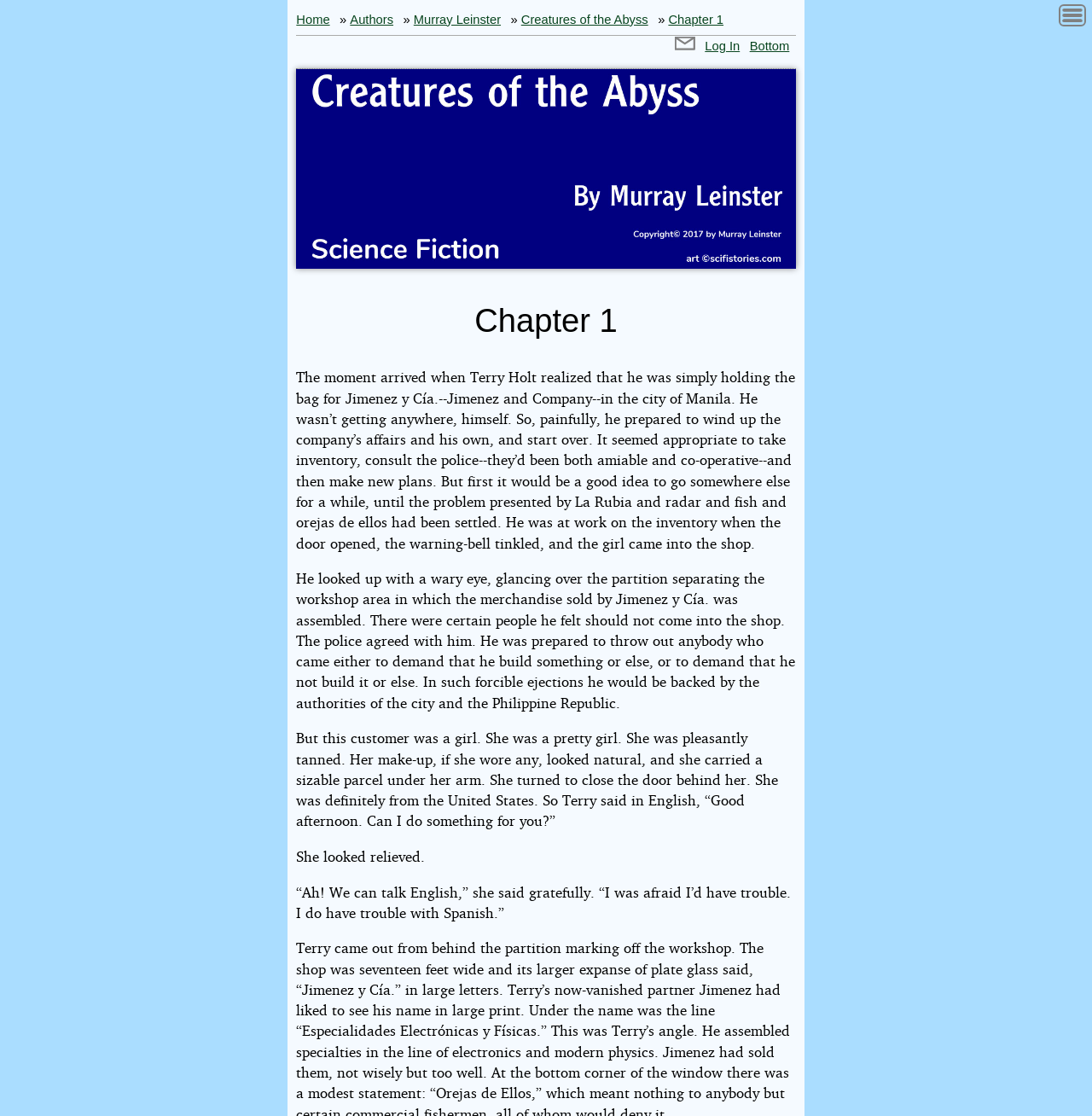Highlight the bounding box coordinates of the region I should click on to meet the following instruction: "View Chapter 1".

[0.612, 0.008, 0.663, 0.027]